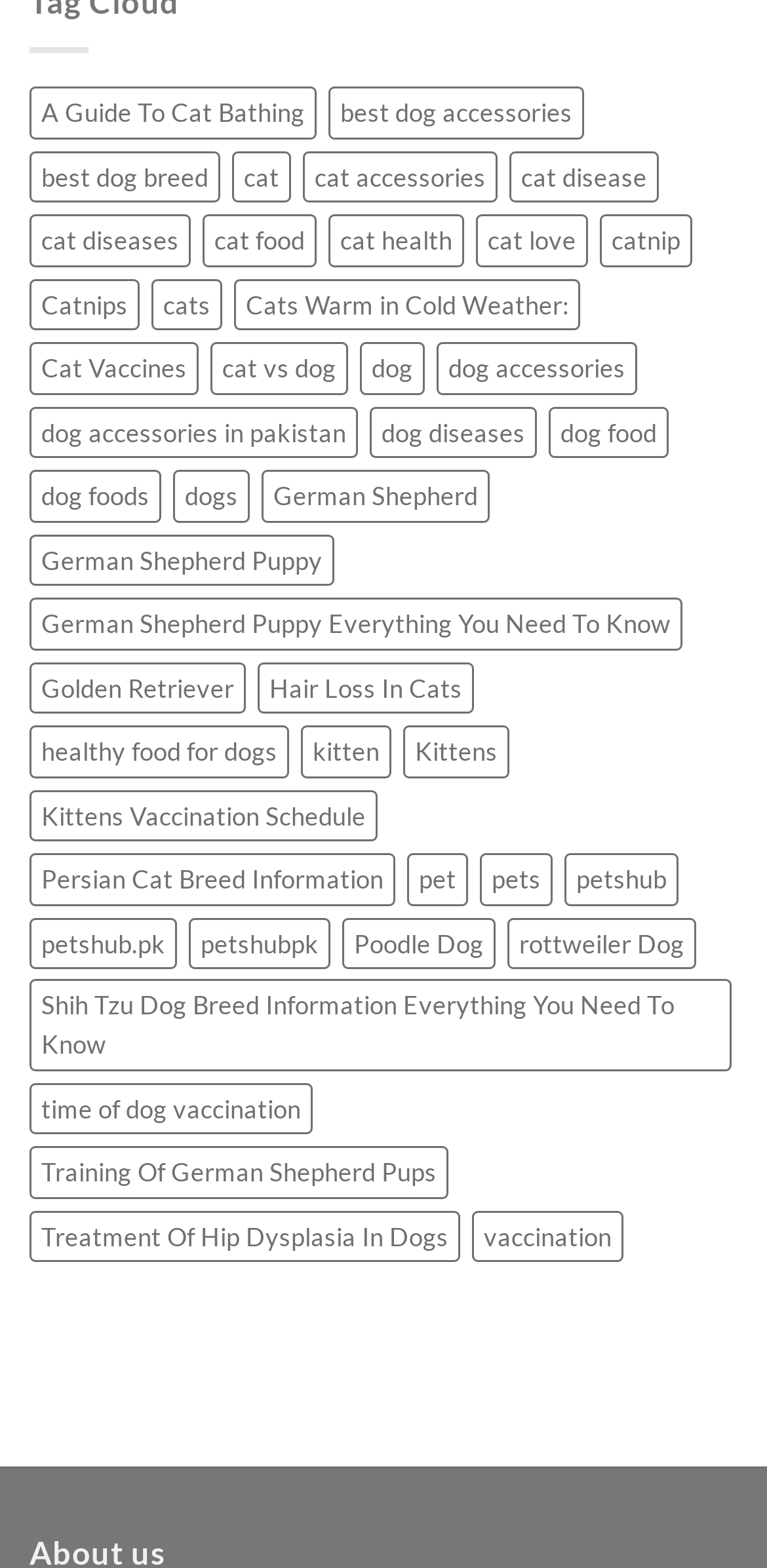Locate the bounding box coordinates of the element that should be clicked to execute the following instruction: "Leave a reply".

None